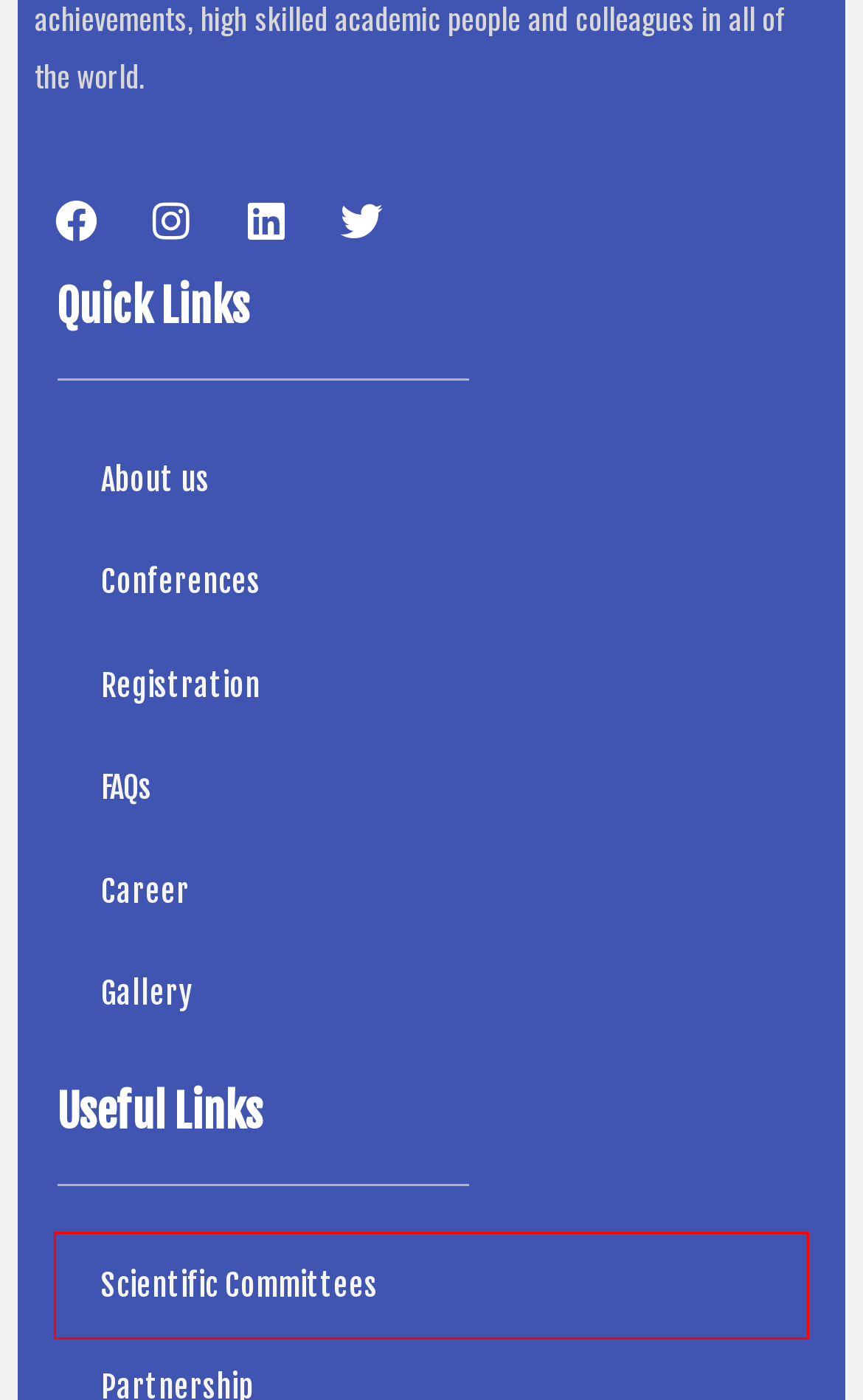Please examine the screenshot provided, which contains a red bounding box around a UI element. Select the webpage description that most accurately describes the new page displayed after clicking the highlighted element. Here are the candidates:
A. Giving Effective Virtual Presentations – 7 Rules to Follow - ACAVENT
B. Career - ACAVENT
C. About us - ACAVENT
D. Conferences - ACAVENT
E. Scientific Committees - ACAVENT
F. Acavent Conference Registration
G. FAQs - ACAVENT
H. Gallery - ACAVENT

E